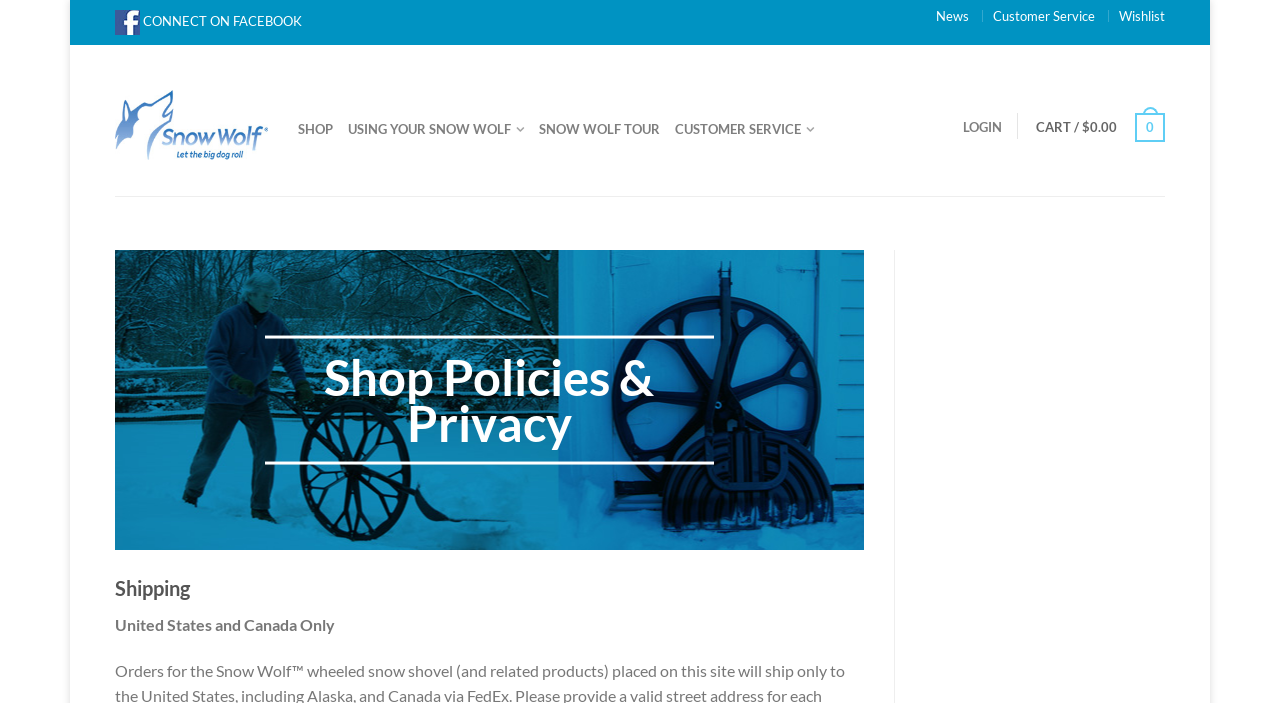Answer succinctly with a single word or phrase:
What regions do they ship to?

United States and Canada